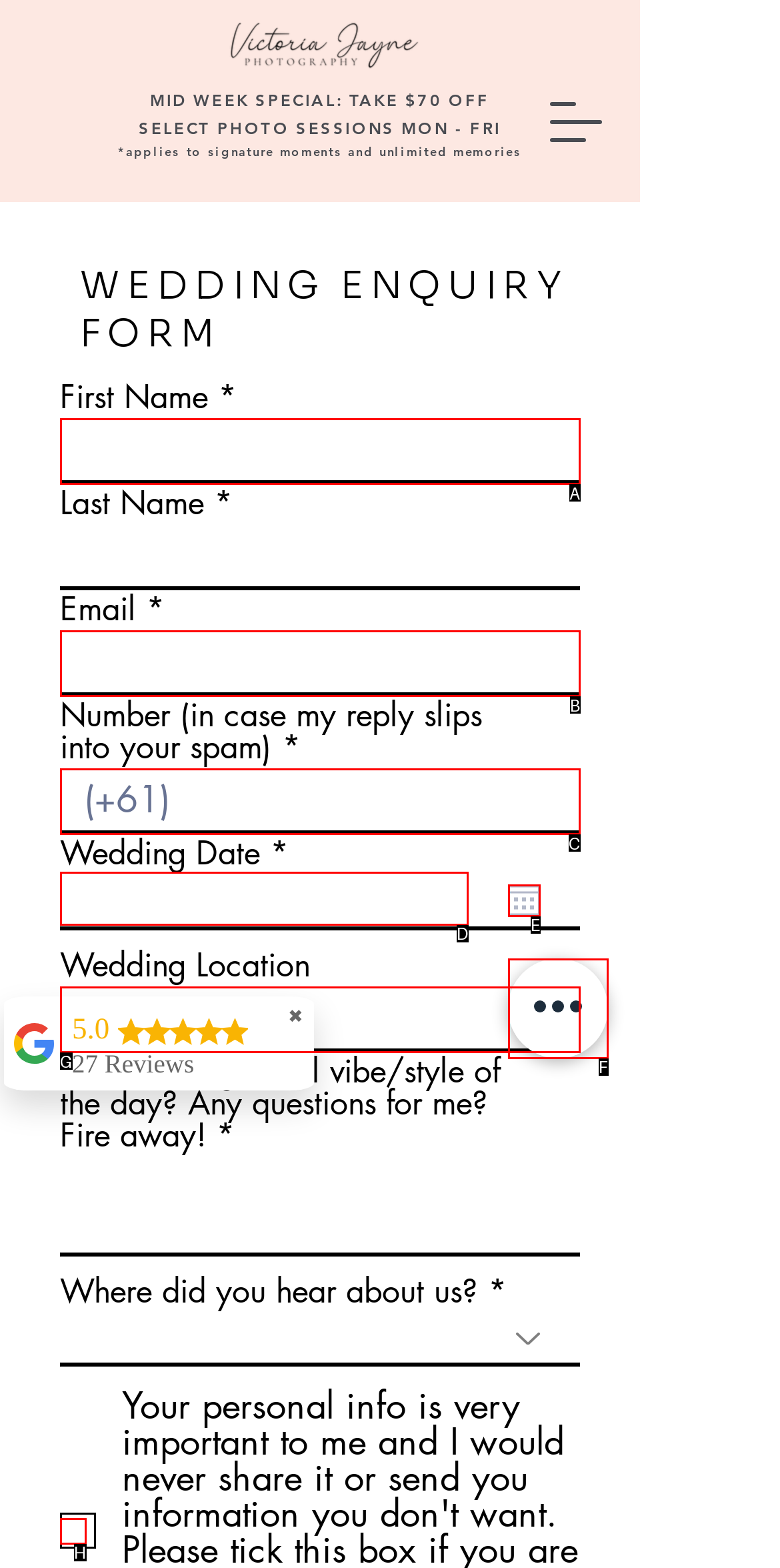Indicate the HTML element that should be clicked to perform the task: Select wedding date Reply with the letter corresponding to the chosen option.

D